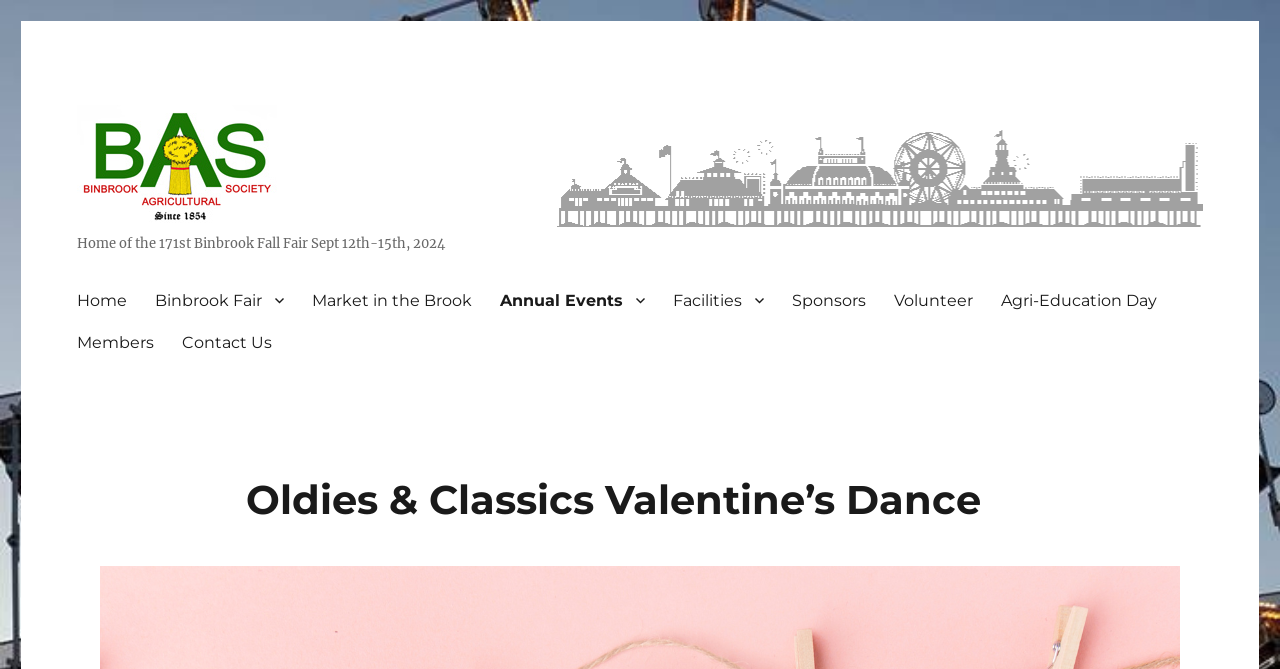Observe the image and answer the following question in detail: What is the purpose of the 'Facilities' link?

I inferred the purpose of the 'Facilities' link by its name and its location in the Primary Menu, which suggests that it provides information about the facilities available.